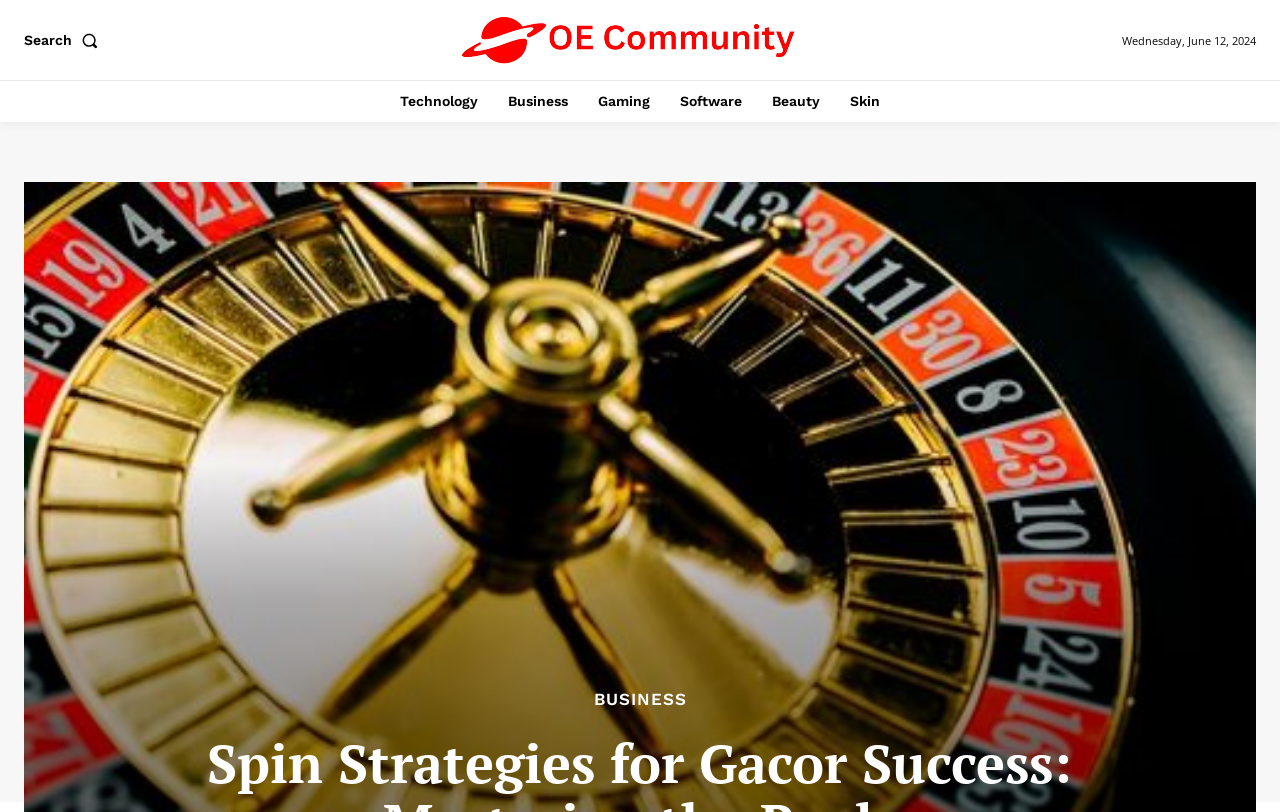Identify the bounding box coordinates for the element that needs to be clicked to fulfill this instruction: "Try AI integration for free". Provide the coordinates in the format of four float numbers between 0 and 1: [left, top, right, bottom].

None